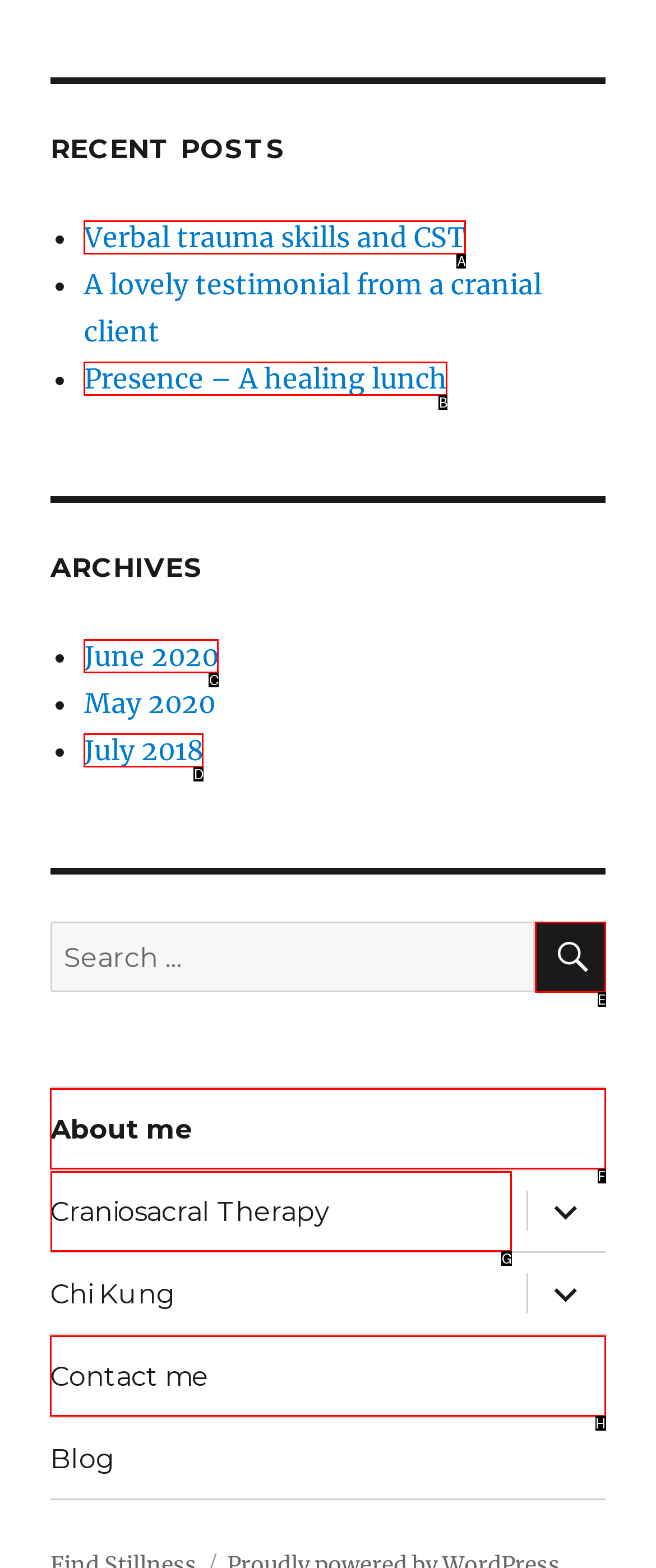Please indicate which HTML element should be clicked to fulfill the following task: Learn about Craniosacral Therapy. Provide the letter of the selected option.

G